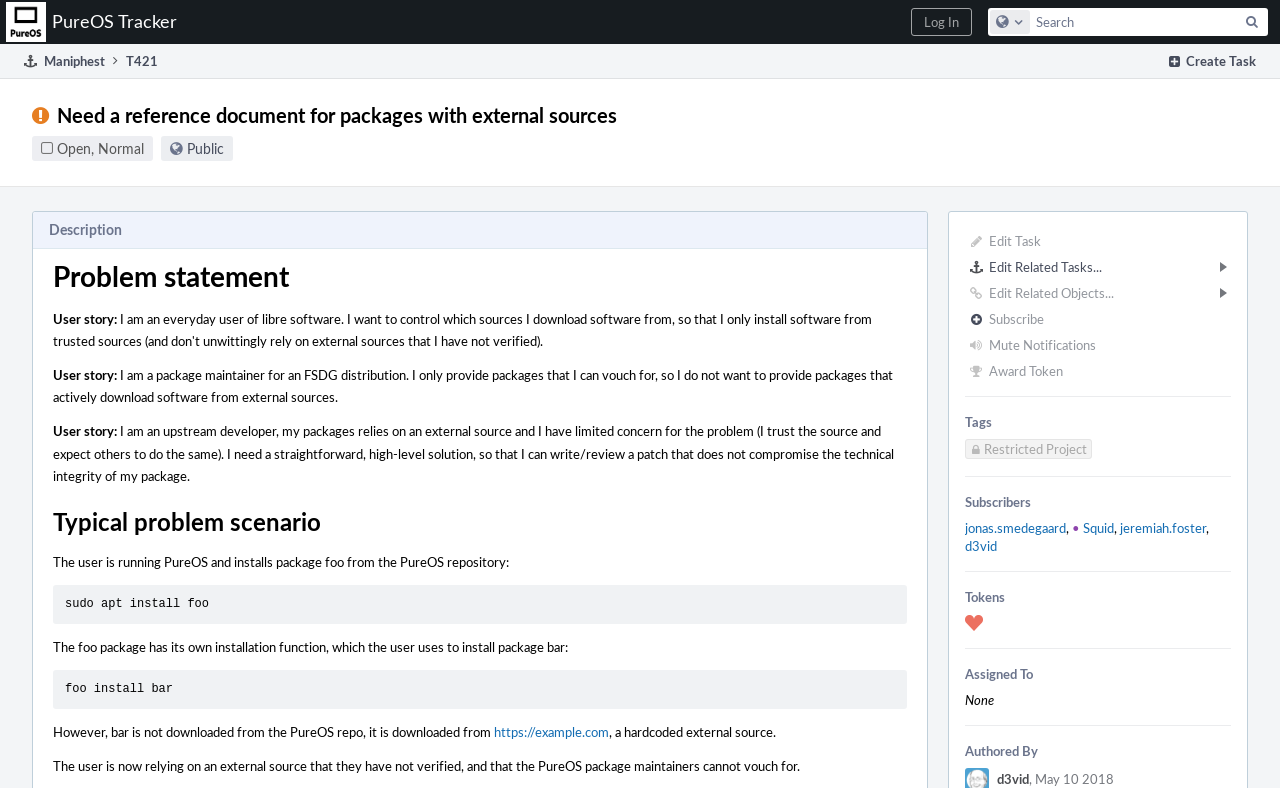What is the main heading displayed on the webpage? Please provide the text.

Need a reference document for packages with external sources
Open, NormalPublic
	